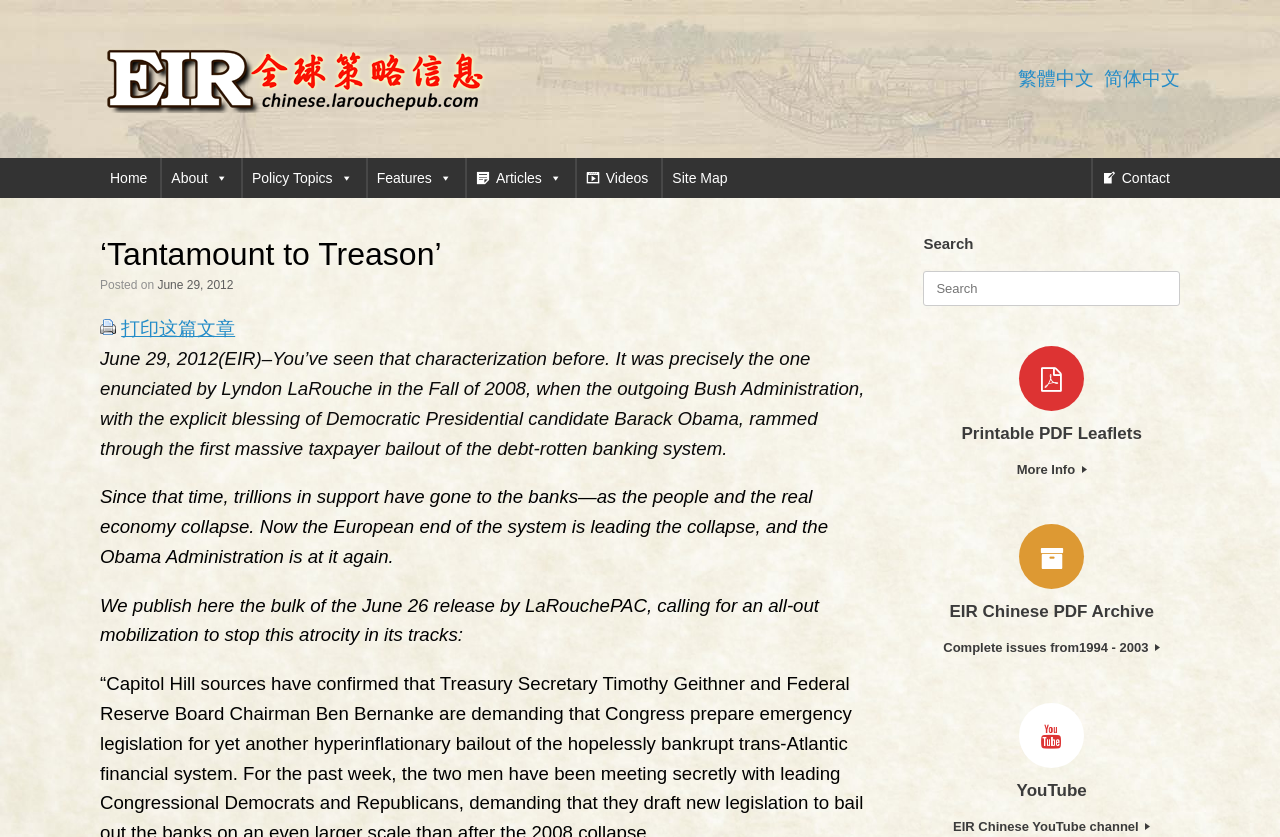Give the bounding box coordinates for the element described as: "EIR Chinese YouTube channel".

[0.725, 0.976, 0.918, 0.999]